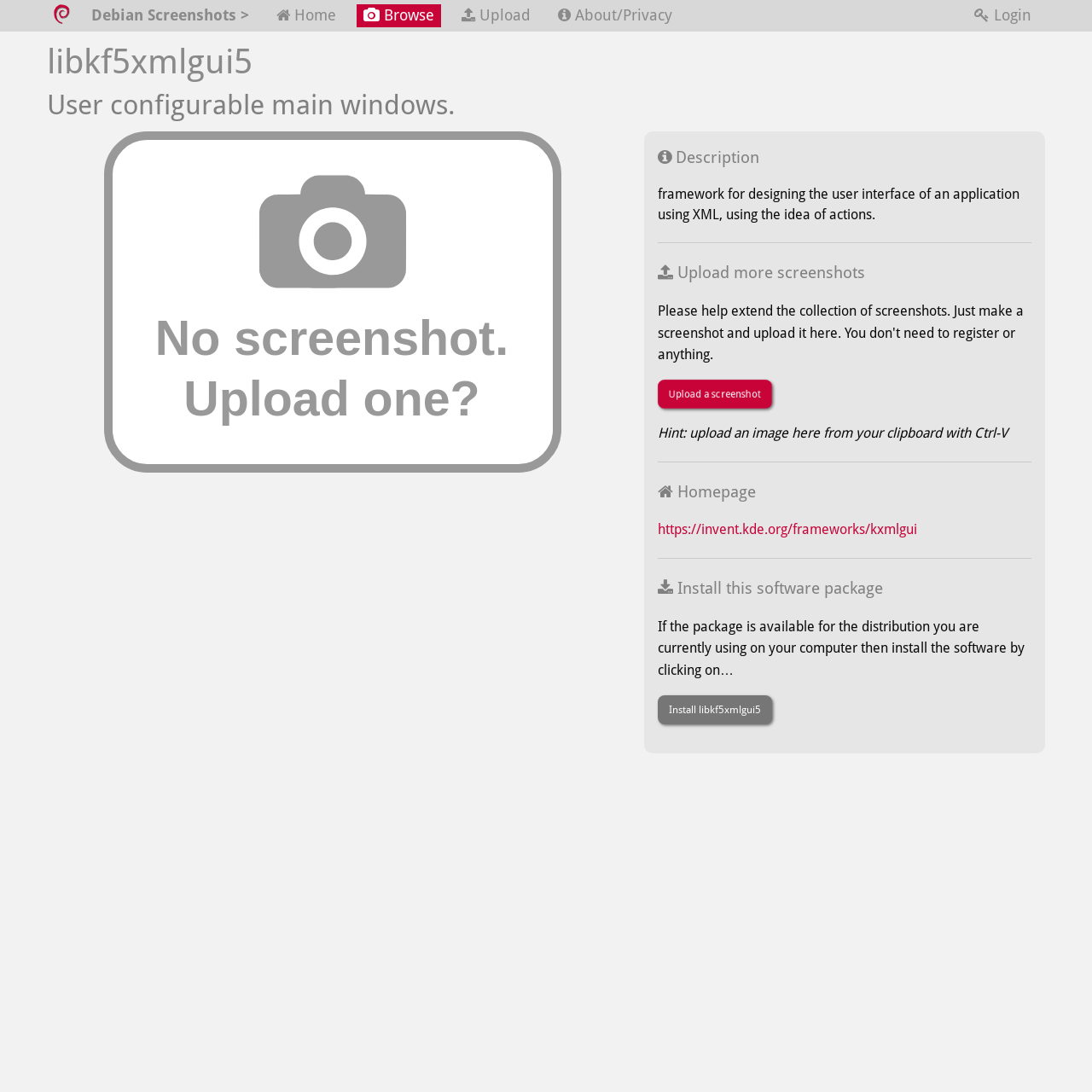What action can be performed by clicking on the 'Install libkf5xmlgui5' link?
Based on the image, give a one-word or short phrase answer.

Install the software